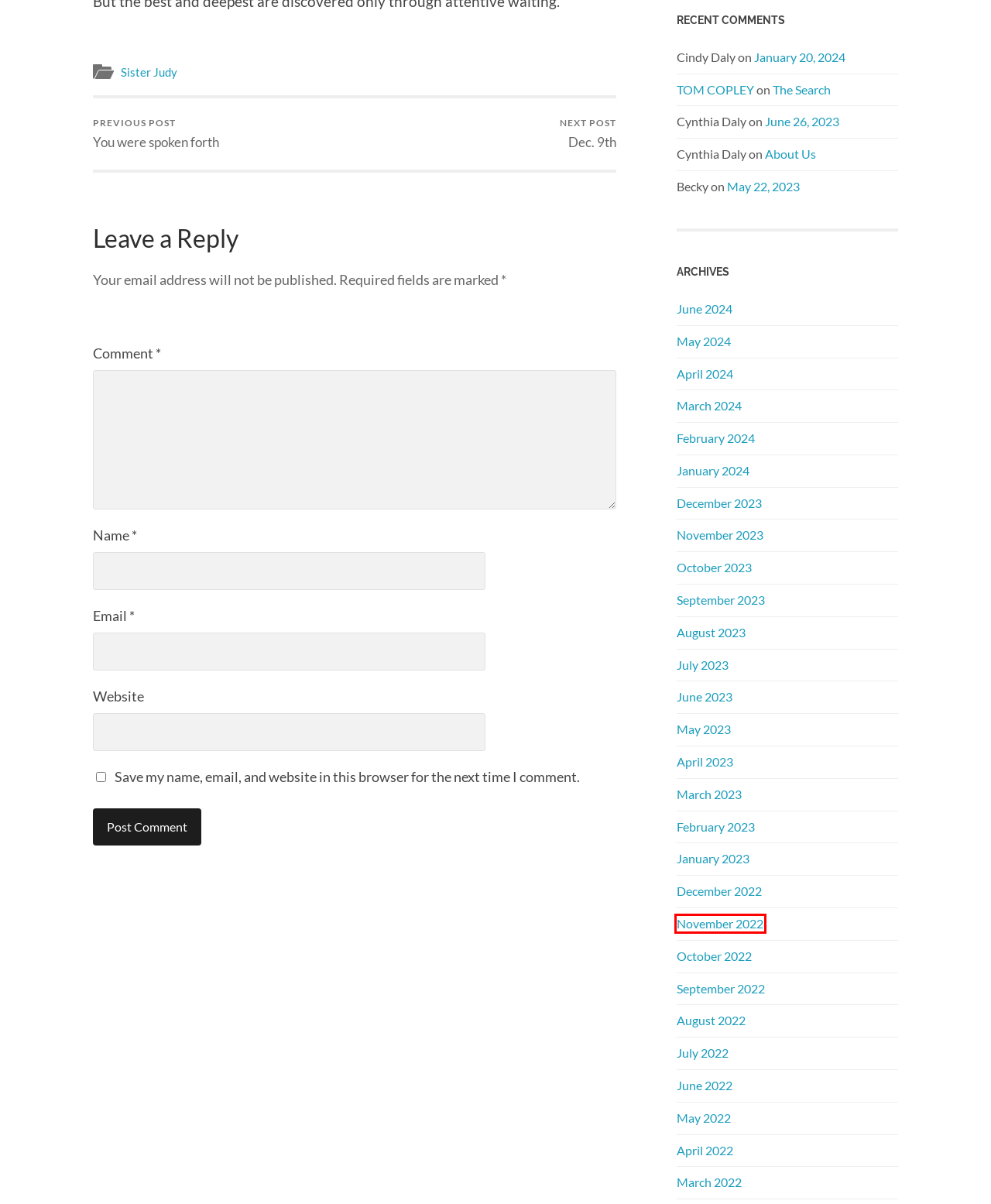You have a screenshot of a webpage with a red rectangle bounding box. Identify the best webpage description that corresponds to the new webpage after clicking the element within the red bounding box. Here are the candidates:
A. May 2023 – Canaan's Rest
B. November 2022 – Canaan's Rest
C. You were spoken forth – Canaan's Rest
D. November 2023 – Canaan's Rest
E. July 2022 – Canaan's Rest
F. May 2024 – Canaan's Rest
G. October 2023 – Canaan's Rest
H. December 2022 – Canaan's Rest

B